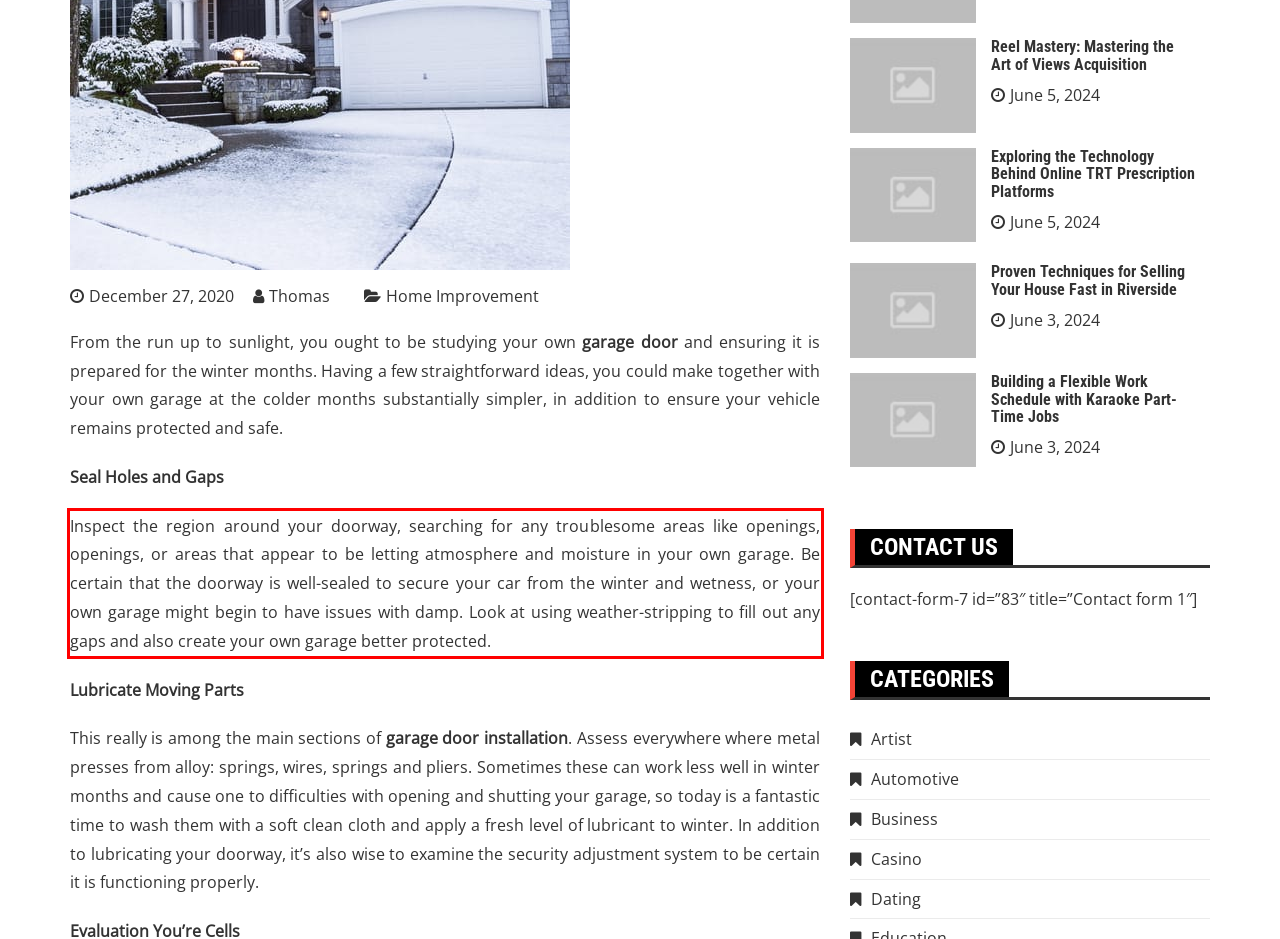Extract and provide the text found inside the red rectangle in the screenshot of the webpage.

Inspect the region around your doorway, searching for any troublesome areas like openings, openings, or areas that appear to be letting atmosphere and moisture in your own garage. Be certain that the doorway is well-sealed to secure your car from the winter and wetness, or your own garage might begin to have issues with damp. Look at using weather-stripping to fill out any gaps and also create your own garage better protected.